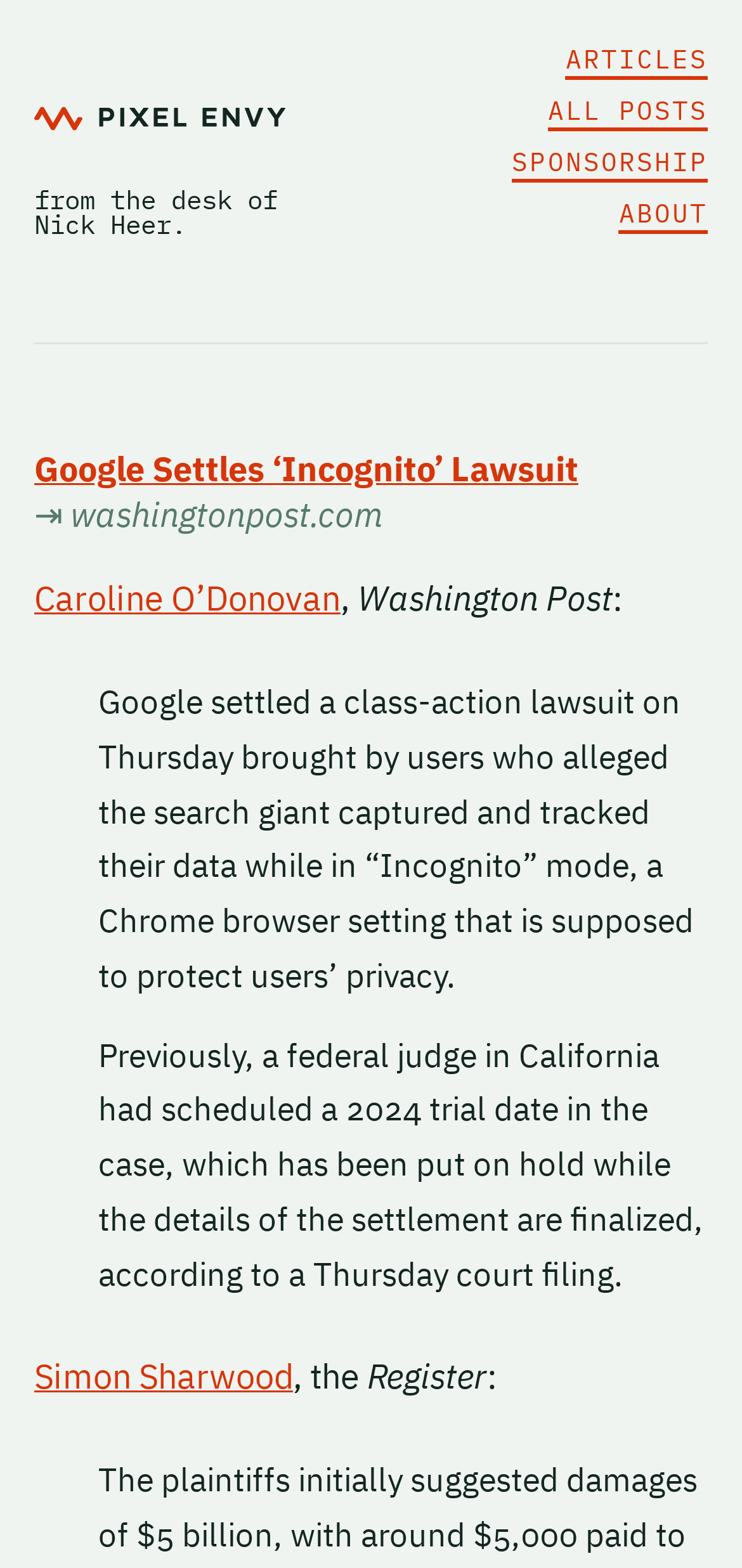Please identify the bounding box coordinates of the area that needs to be clicked to follow this instruction: "Go to ARTICLES".

[0.762, 0.027, 0.954, 0.051]